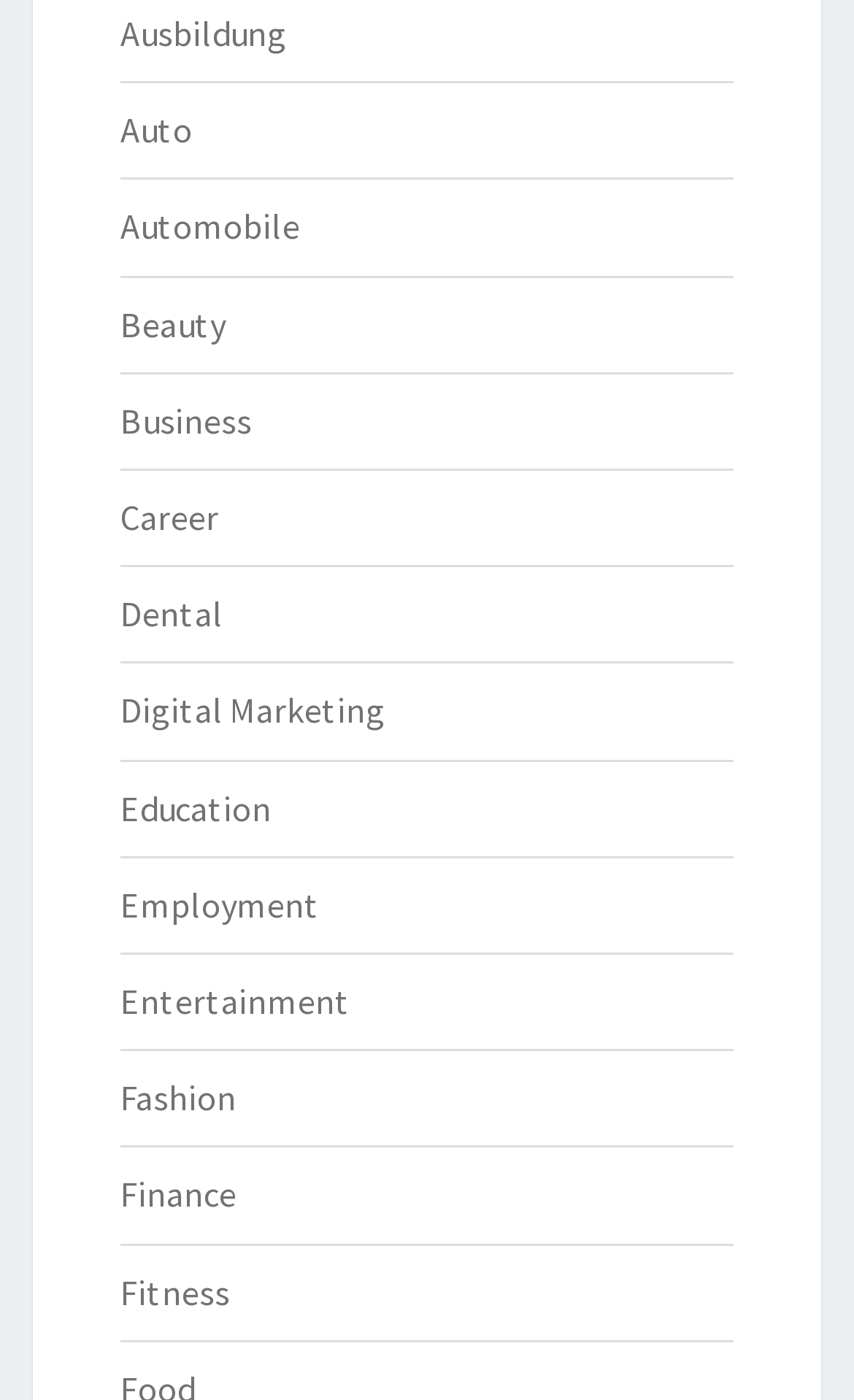Determine the bounding box coordinates of the clickable region to follow the instruction: "visit the Automobile page".

[0.141, 0.146, 0.351, 0.177]